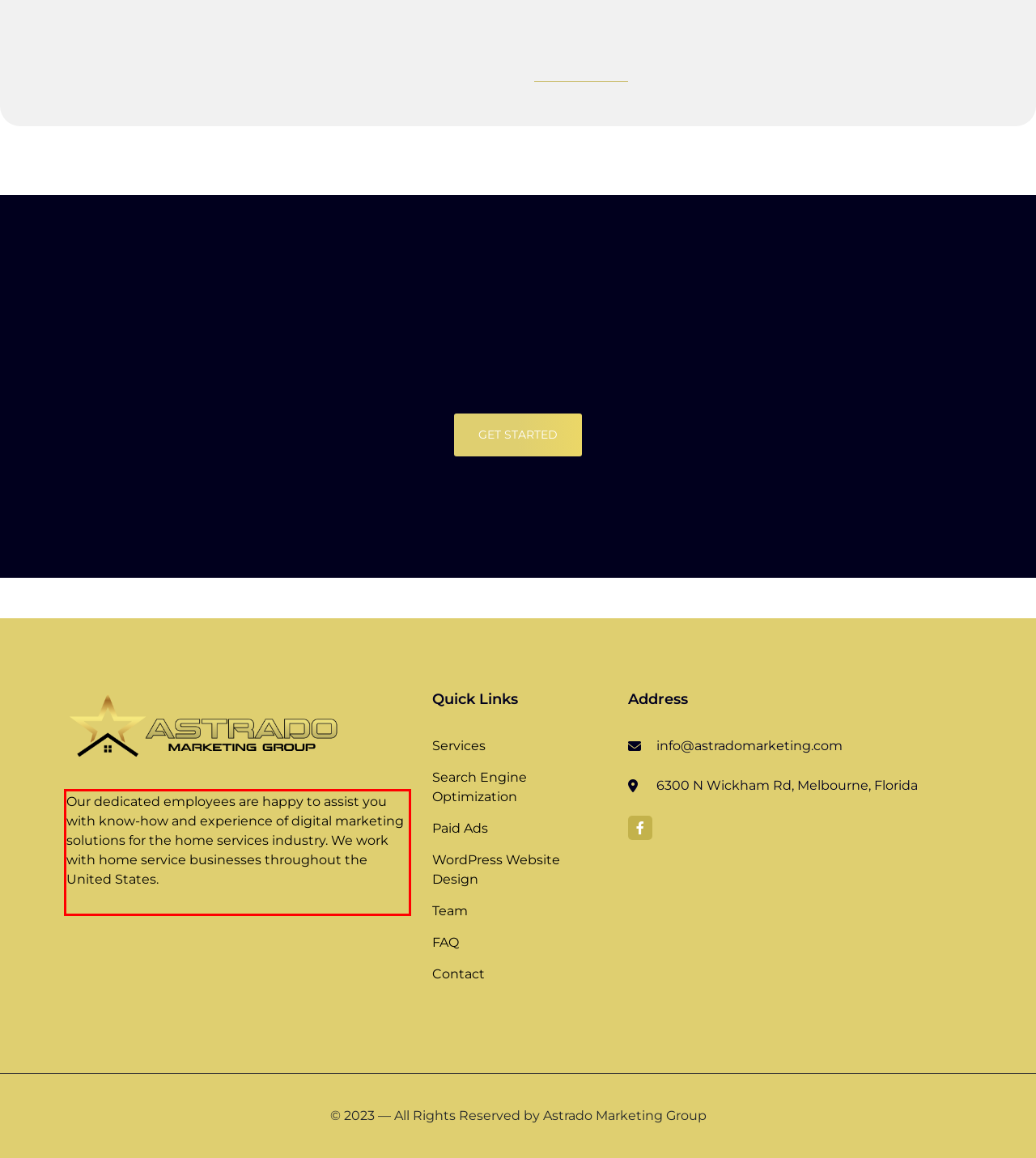Within the screenshot of the webpage, locate the red bounding box and use OCR to identify and provide the text content inside it.

Our dedicated employees are happy to assist you with know-how and experience of digital marketing solutions for the home services industry. We work with home service businesses throughout the United States.